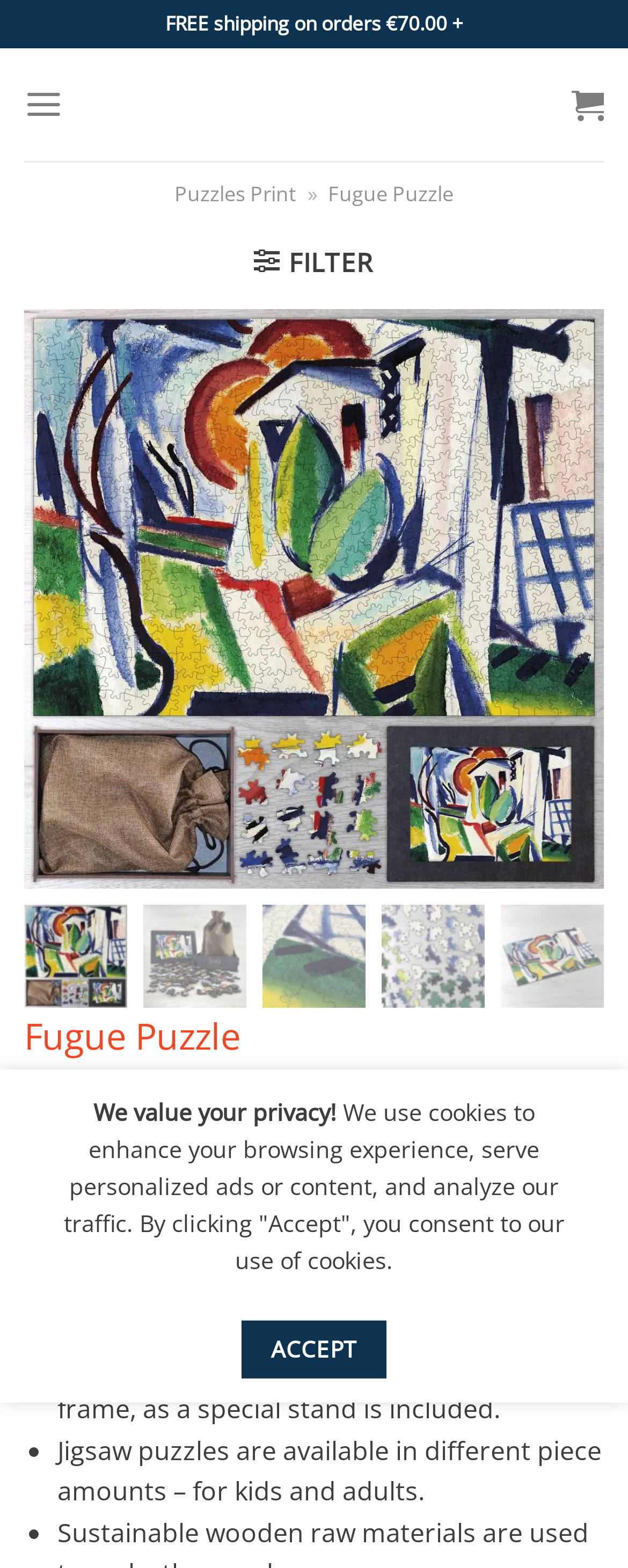Provide a brief response in the form of a single word or phrase:
What is the currency used for the prices on this webpage?

Euro